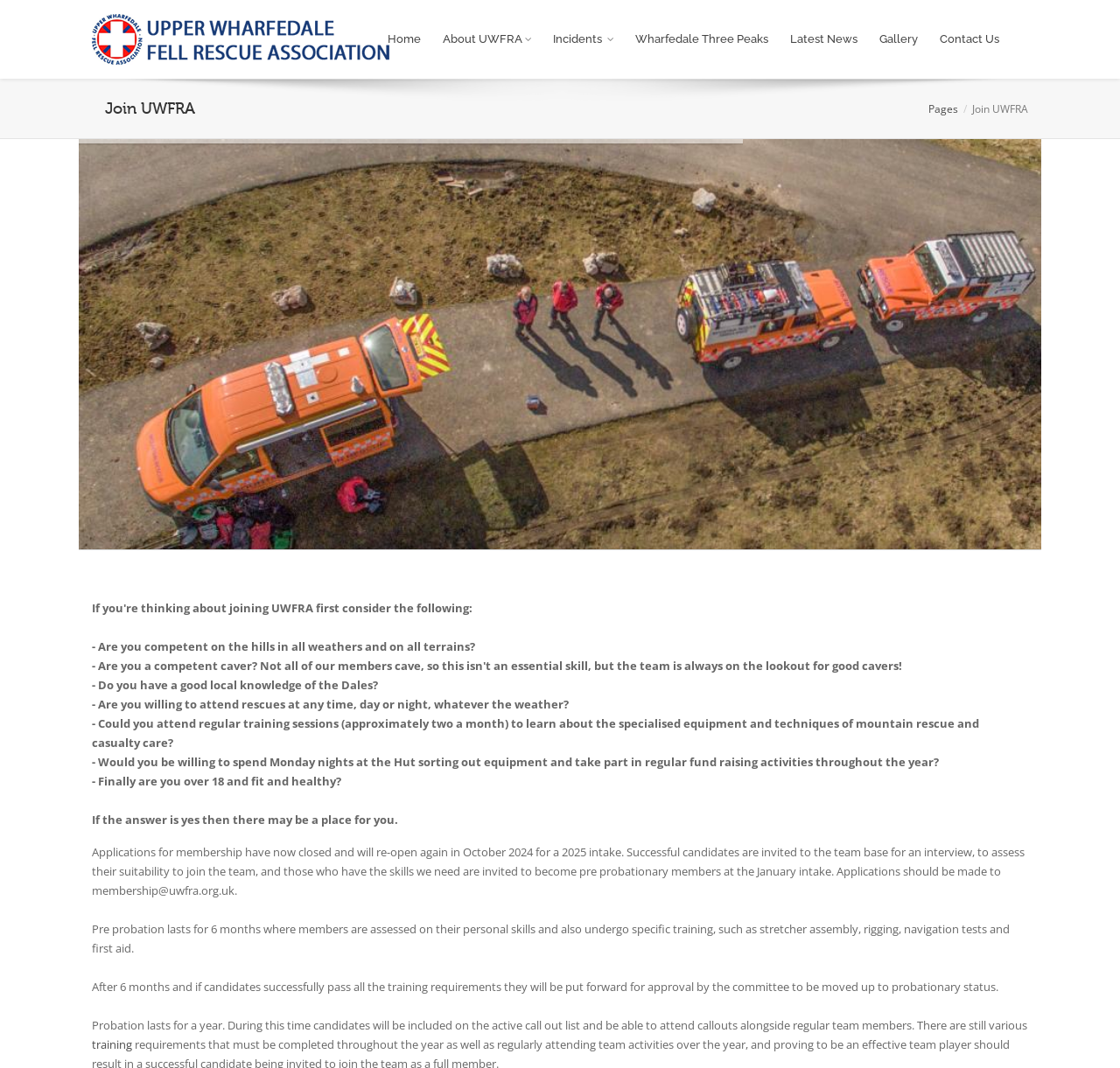What is the next step after pre-probation?
Please give a detailed and elaborate answer to the question.

After completing the 6-month pre-probation period and successfully passing all the training requirements, candidates will be put forward for approval by the committee to be moved up to probationary status.